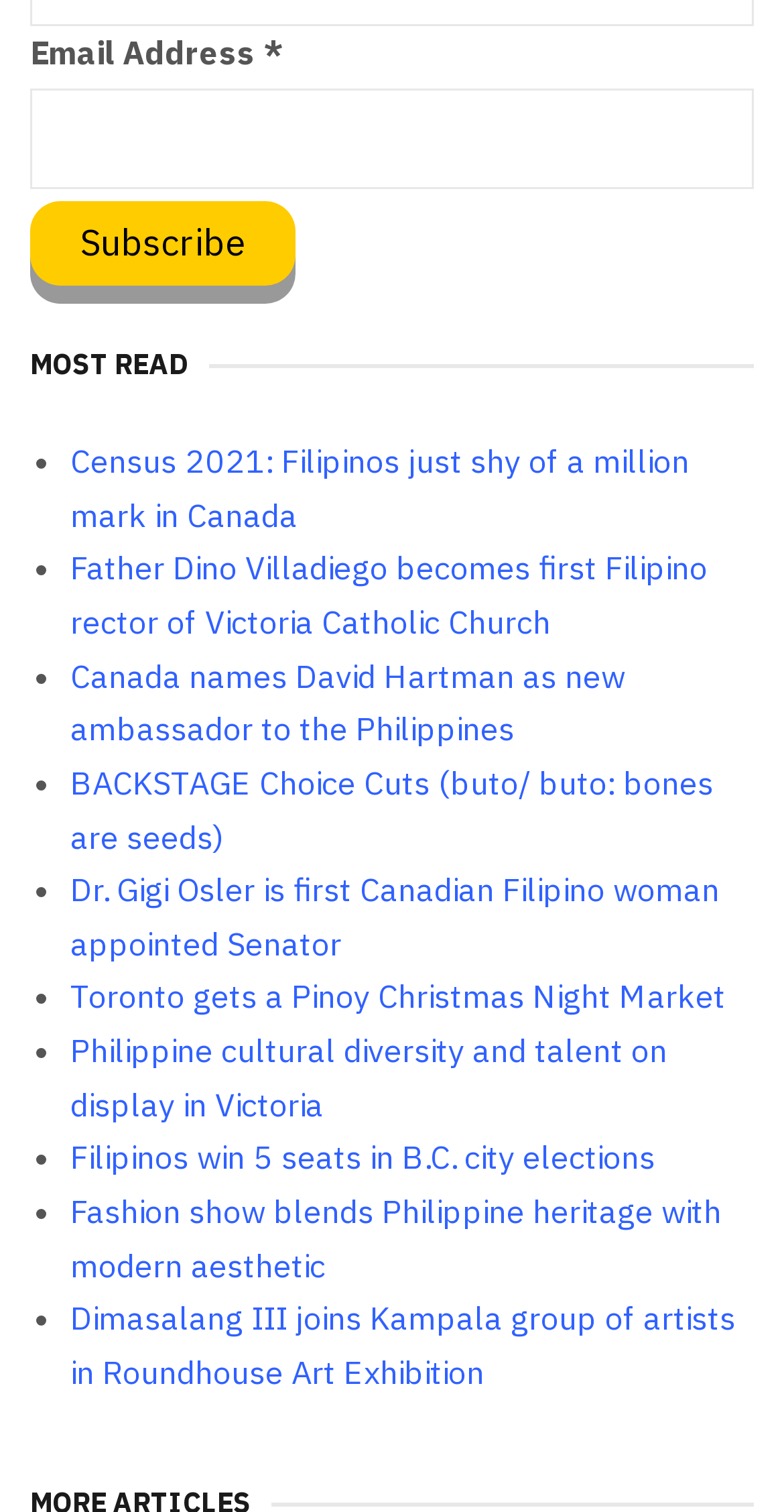Can you provide the bounding box coordinates for the element that should be clicked to implement the instruction: "Subscribe to newsletter"?

[0.038, 0.133, 0.377, 0.189]